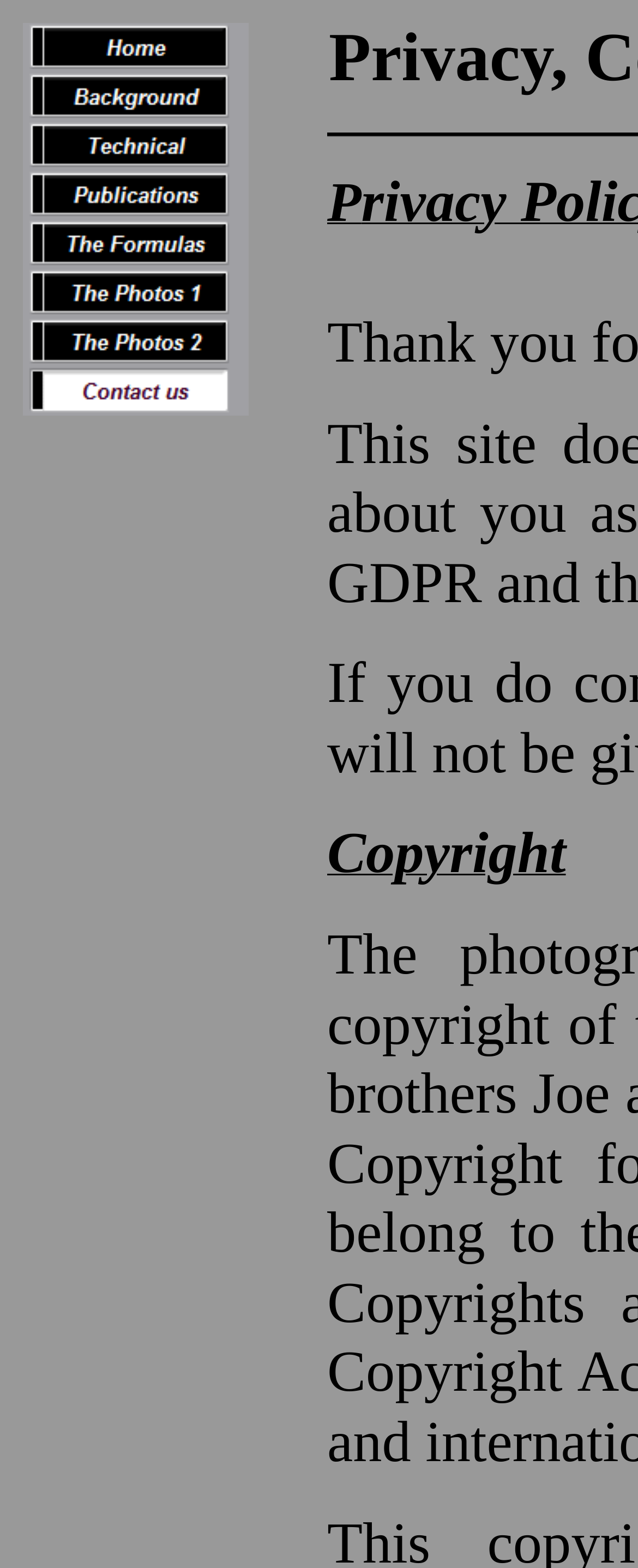Provide the bounding box coordinates of the HTML element this sentence describes: "alt="Contact us" name="NavigationButton8" title="Contact us"". The bounding box coordinates consist of four float numbers between 0 and 1, i.e., [left, top, right, bottom].

[0.036, 0.251, 0.39, 0.269]